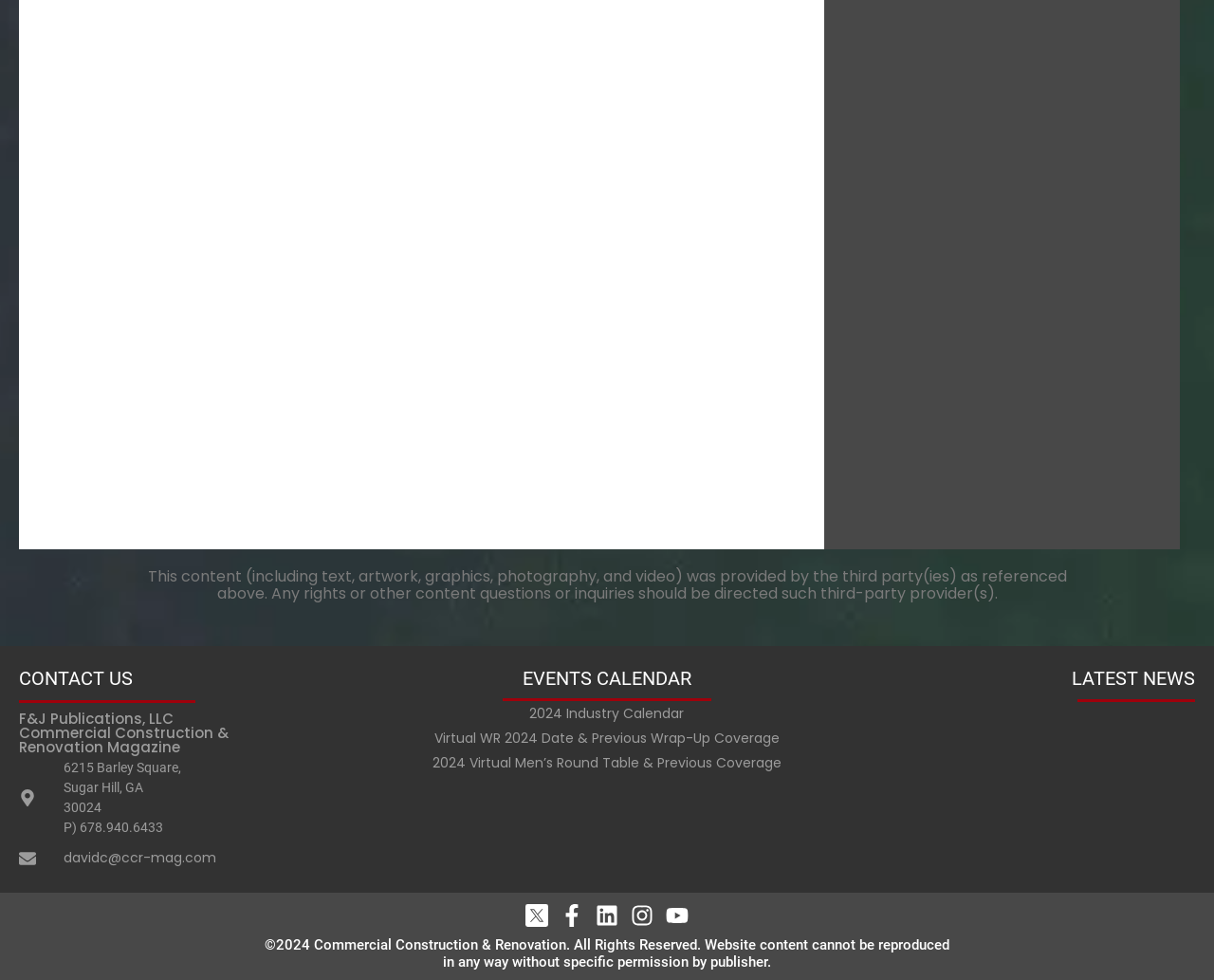Identify the bounding box coordinates of the section that should be clicked to achieve the task described: "Click CONTACT US".

[0.016, 0.683, 0.109, 0.702]